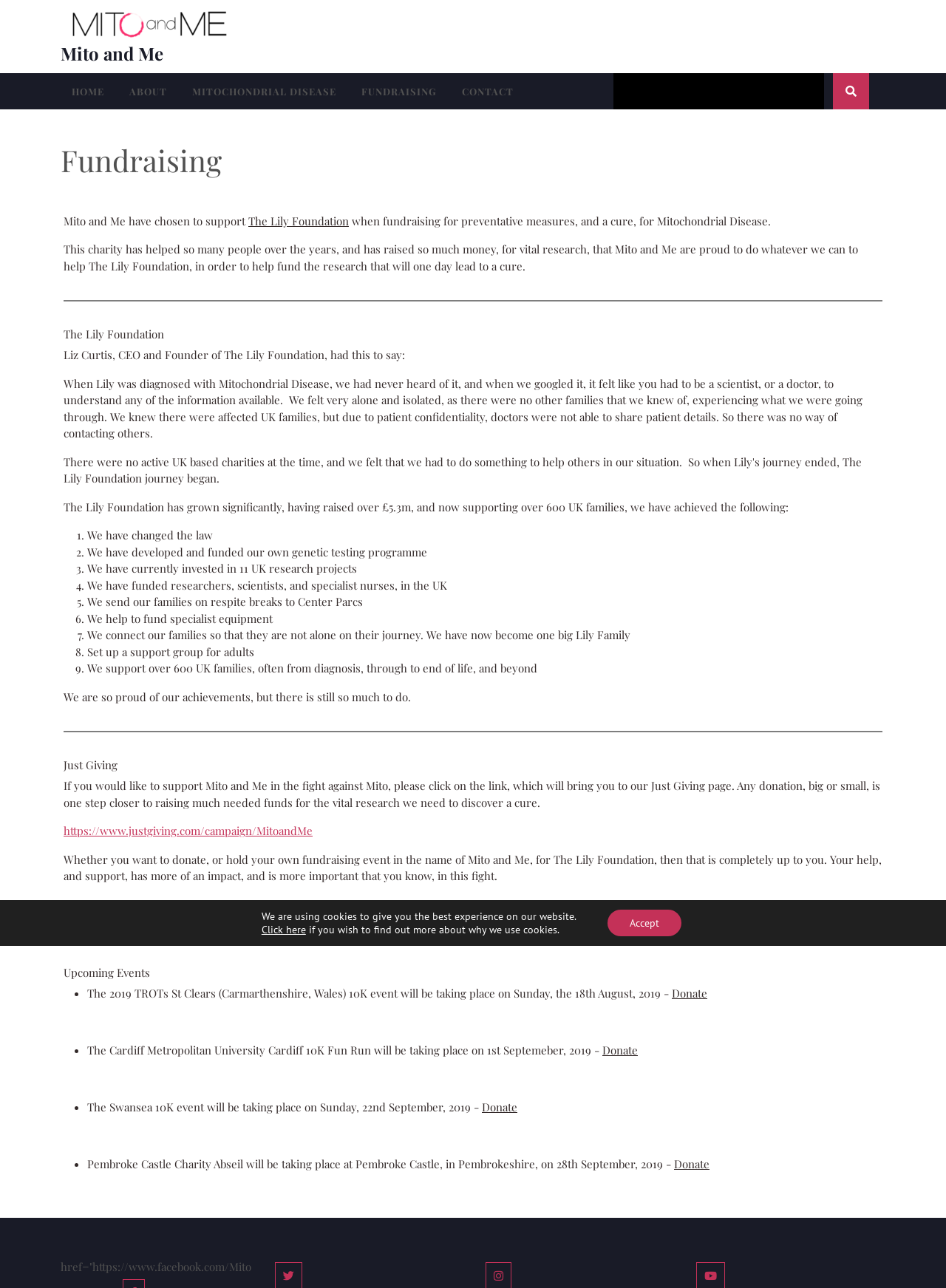Pinpoint the bounding box coordinates of the clickable area necessary to execute the following instruction: "View upcoming events". The coordinates should be given as four float numbers between 0 and 1, namely [left, top, right, bottom].

[0.067, 0.75, 0.933, 0.76]